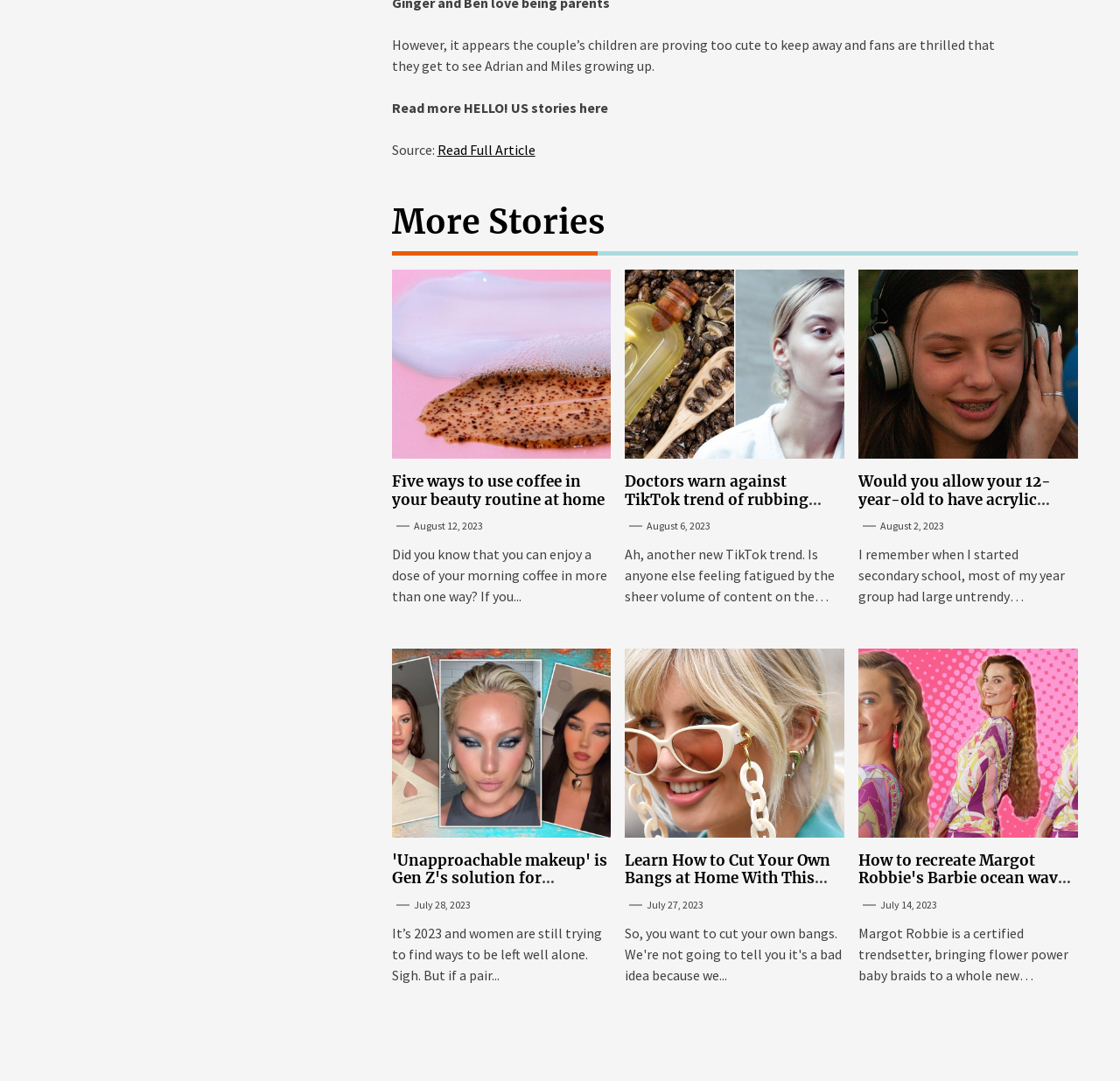Please analyze the image and provide a thorough answer to the question:
What is the date of the third article?

The date of the third article can be found by looking at the link 'August 2, 2023' which is associated with the article 'Would you allow your 12-year-old to have acrylic nails?'